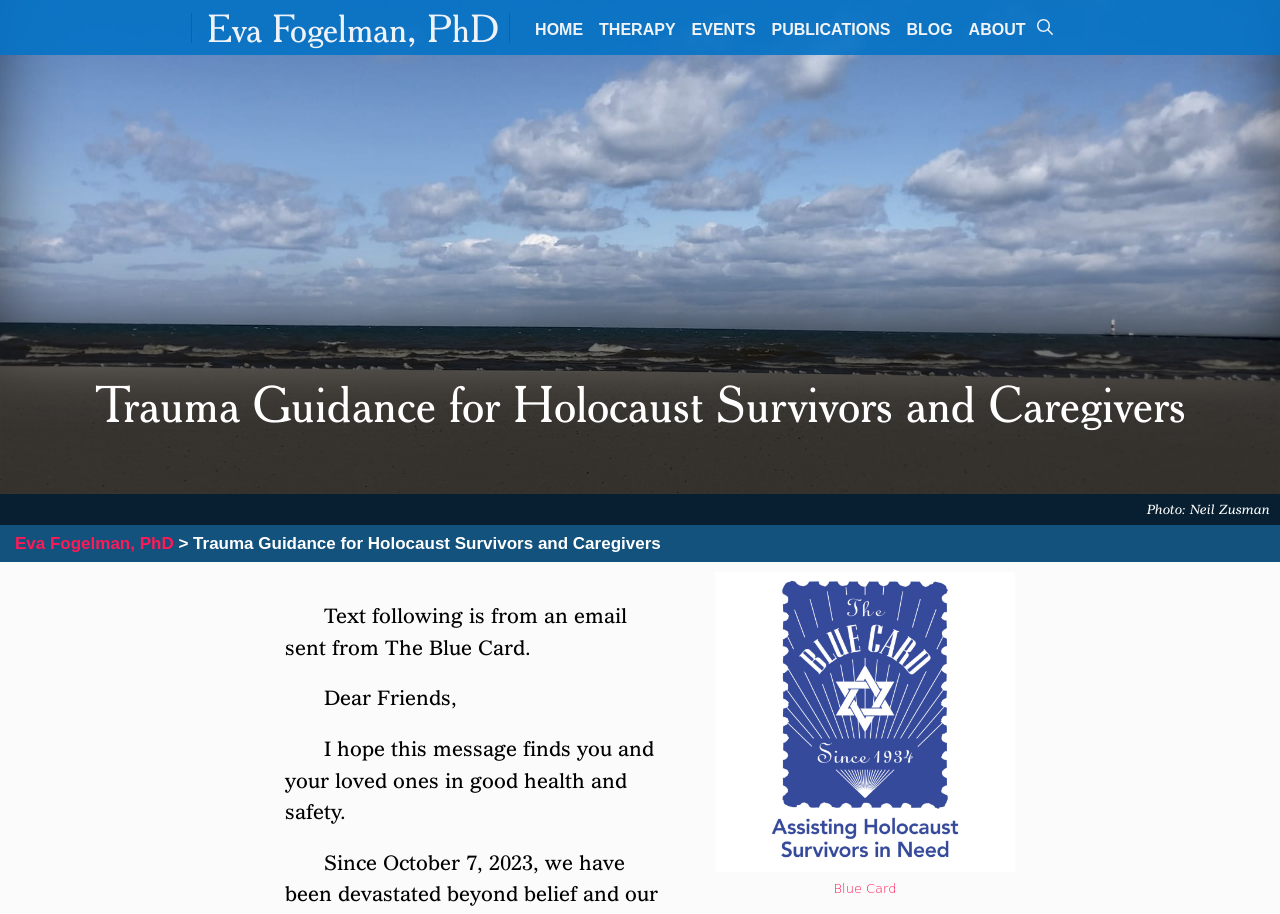Answer the question with a brief word or phrase:
What is the purpose of the search bar?

To search the website